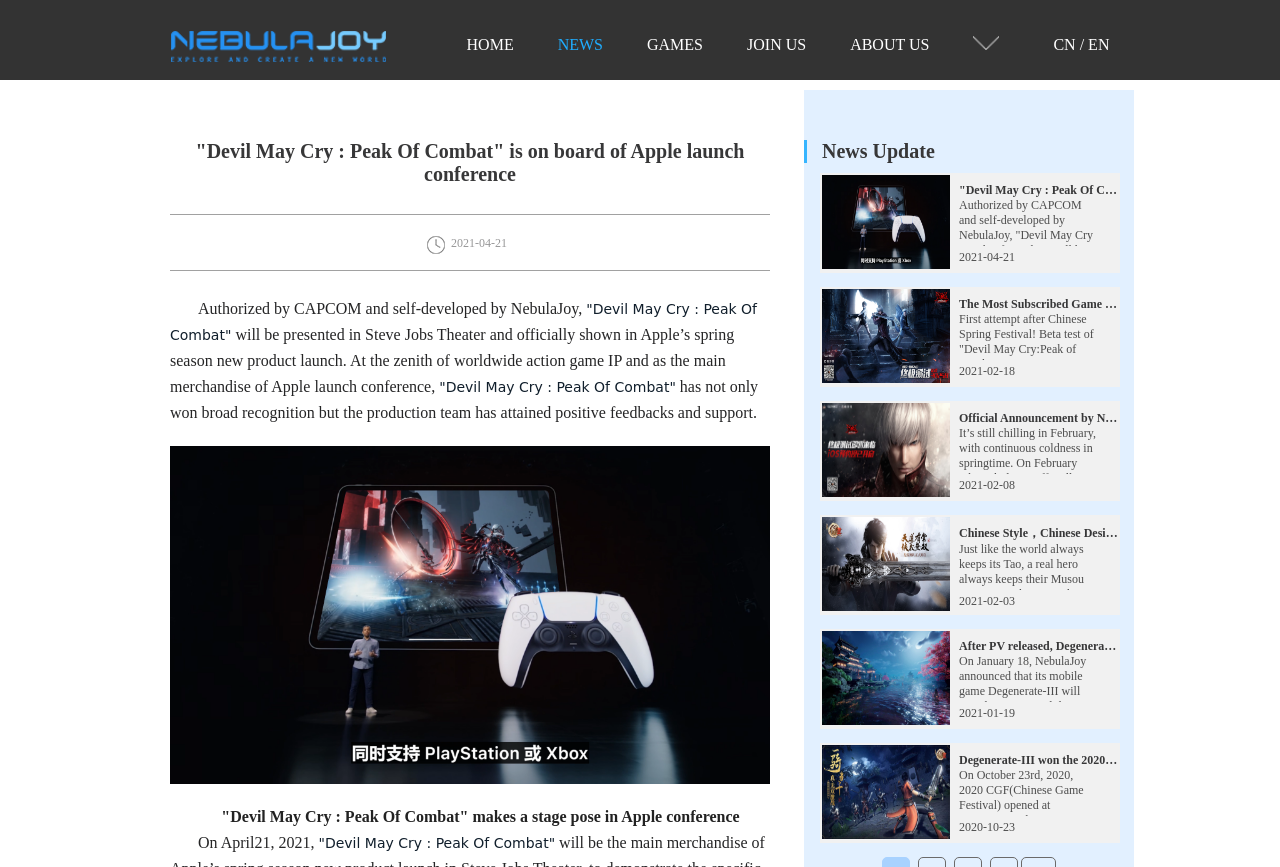How many news updates are listed on the webpage?
Please utilize the information in the image to give a detailed response to the question.

I counted the number of link elements under the 'News Update' heading and found 6 links, each corresponding to a news update.